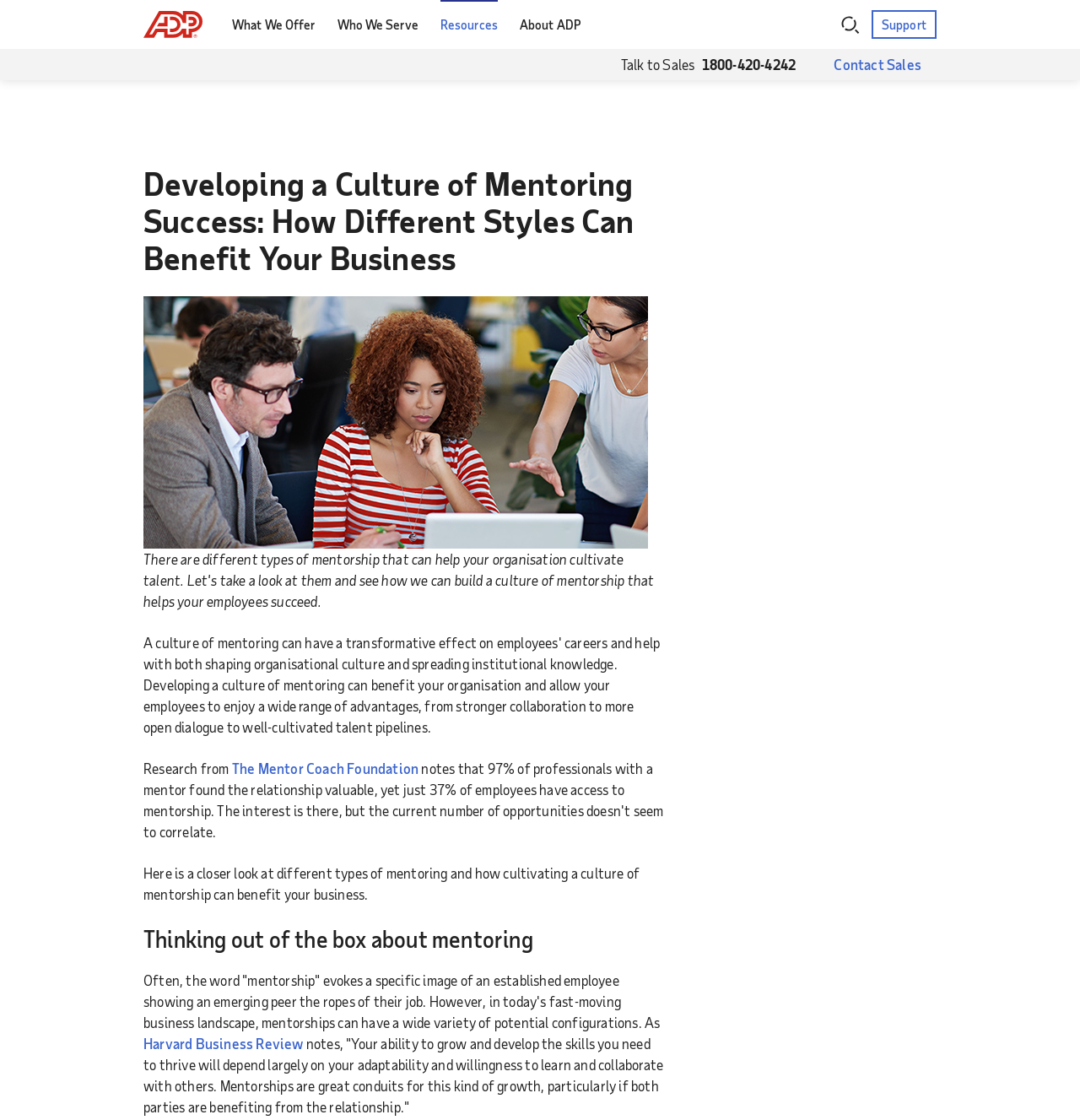Please locate the bounding box coordinates of the element that should be clicked to complete the given instruction: "Search".

[0.779, 0.014, 0.796, 0.03]